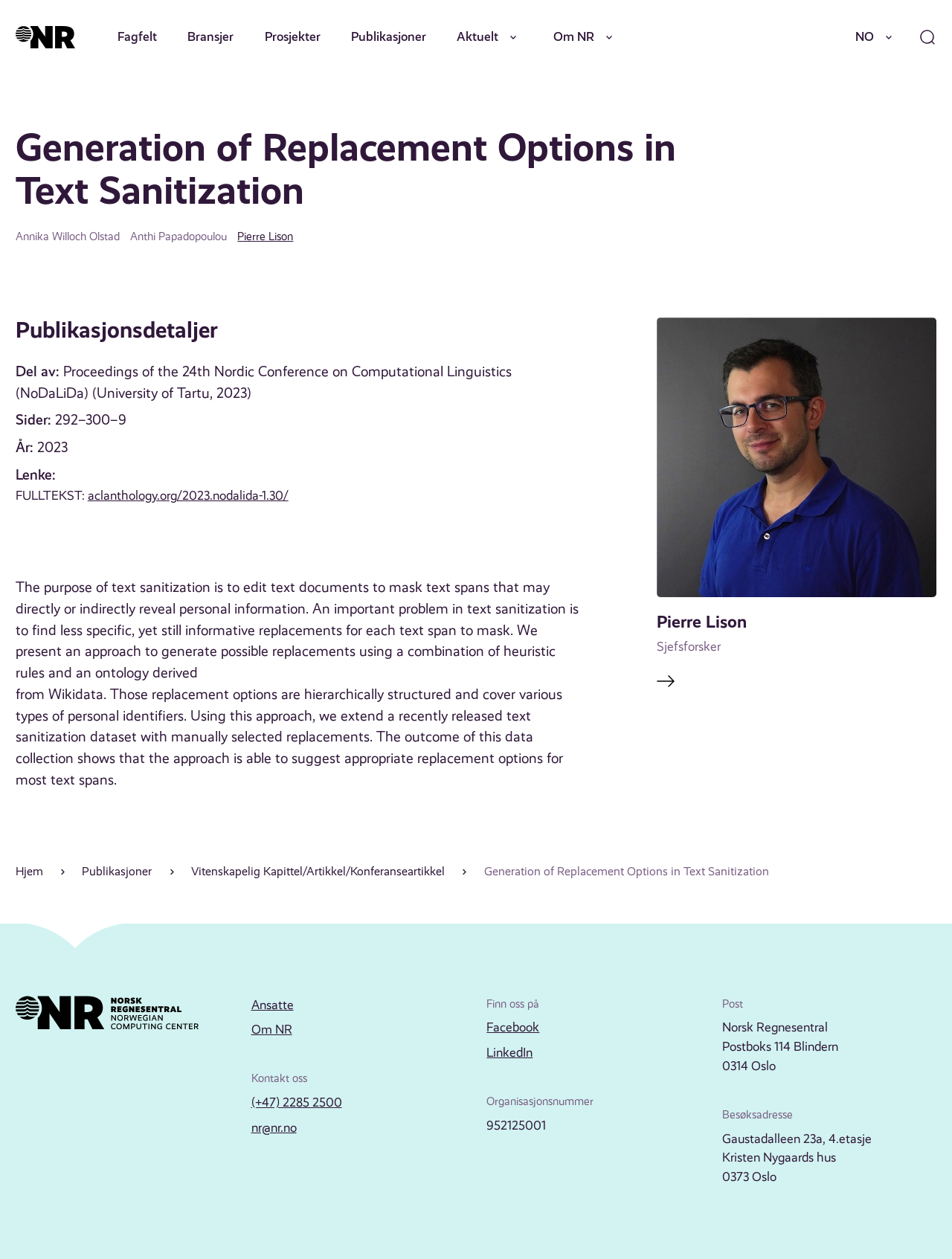What is the link to the full text of the publication? From the image, respond with a single word or brief phrase.

aclanthology.org/2023.nodalida-1.30/